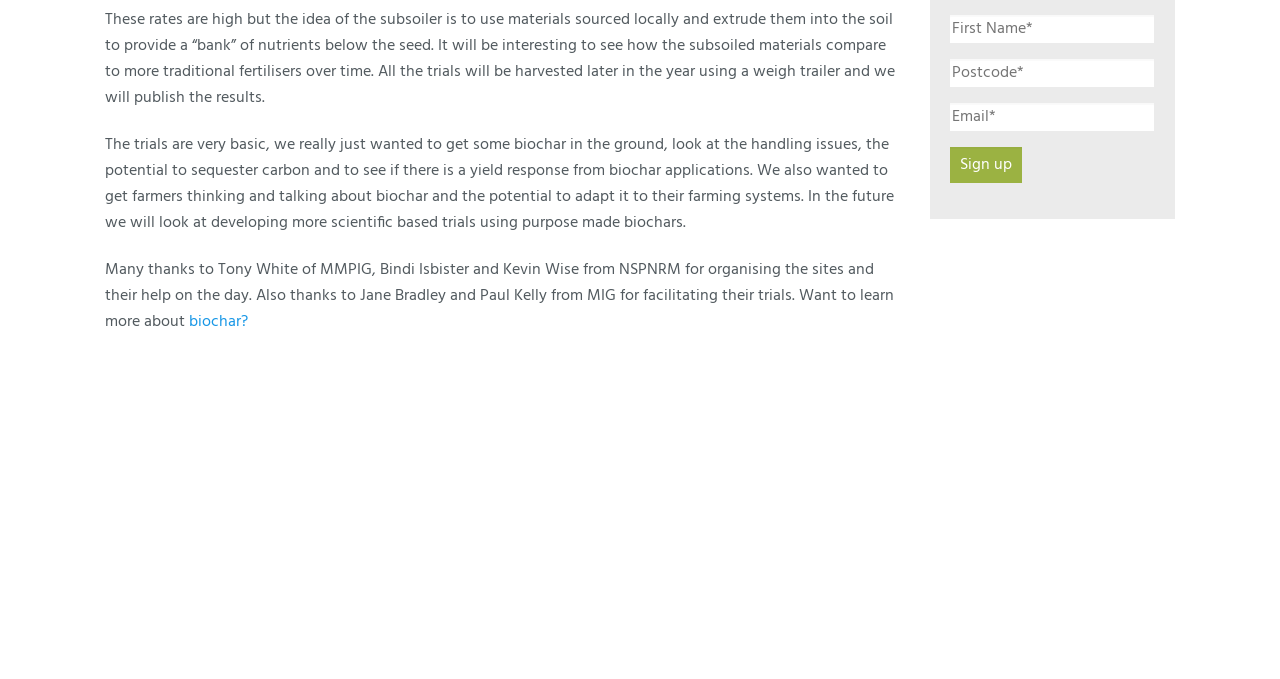What topics are suggested?
Please provide a comprehensive answer based on the visual information in the image.

The webpage suggests various topics, including ABARE, Avocado Farming, Biochar, Bioenergy, and many others, which are likely related to agriculture, sustainability, and environmental issues.